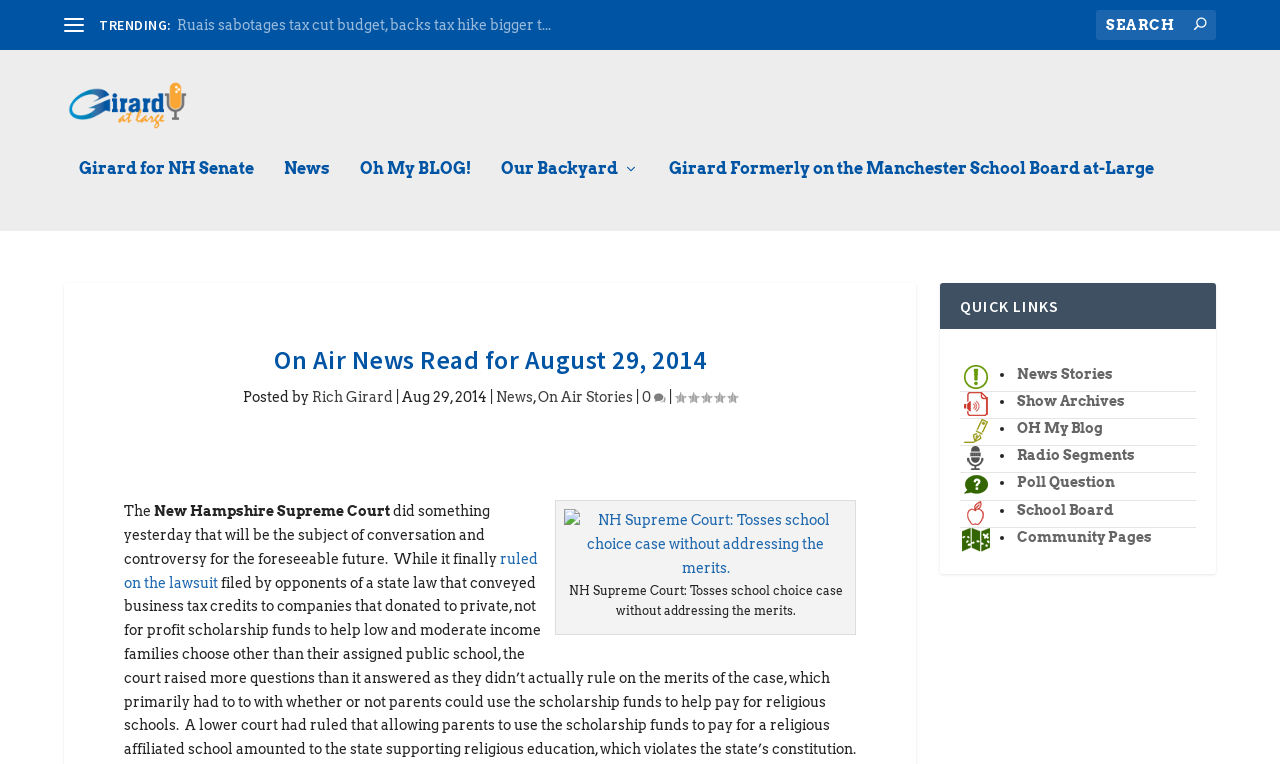Identify the bounding box coordinates of the part that should be clicked to carry out this instruction: "Read the news".

[0.222, 0.228, 0.258, 0.319]